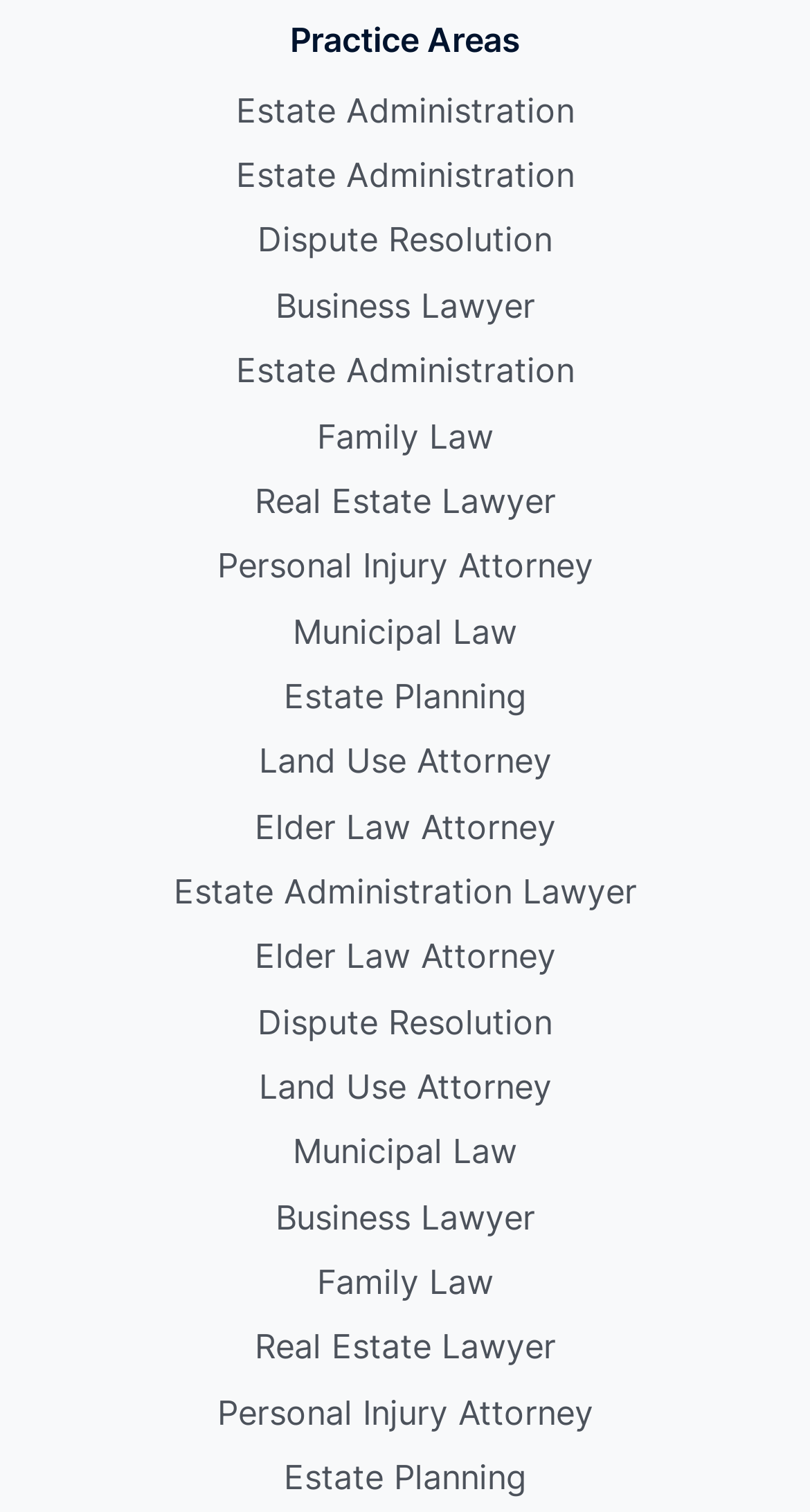What is the main category of the webpage?
Carefully analyze the image and provide a thorough answer to the question.

Based on the links provided on the webpage, such as 'Estate Administration', 'Dispute Resolution', 'Business Lawyer', and others, it can be inferred that the main category of the webpage is related to law.